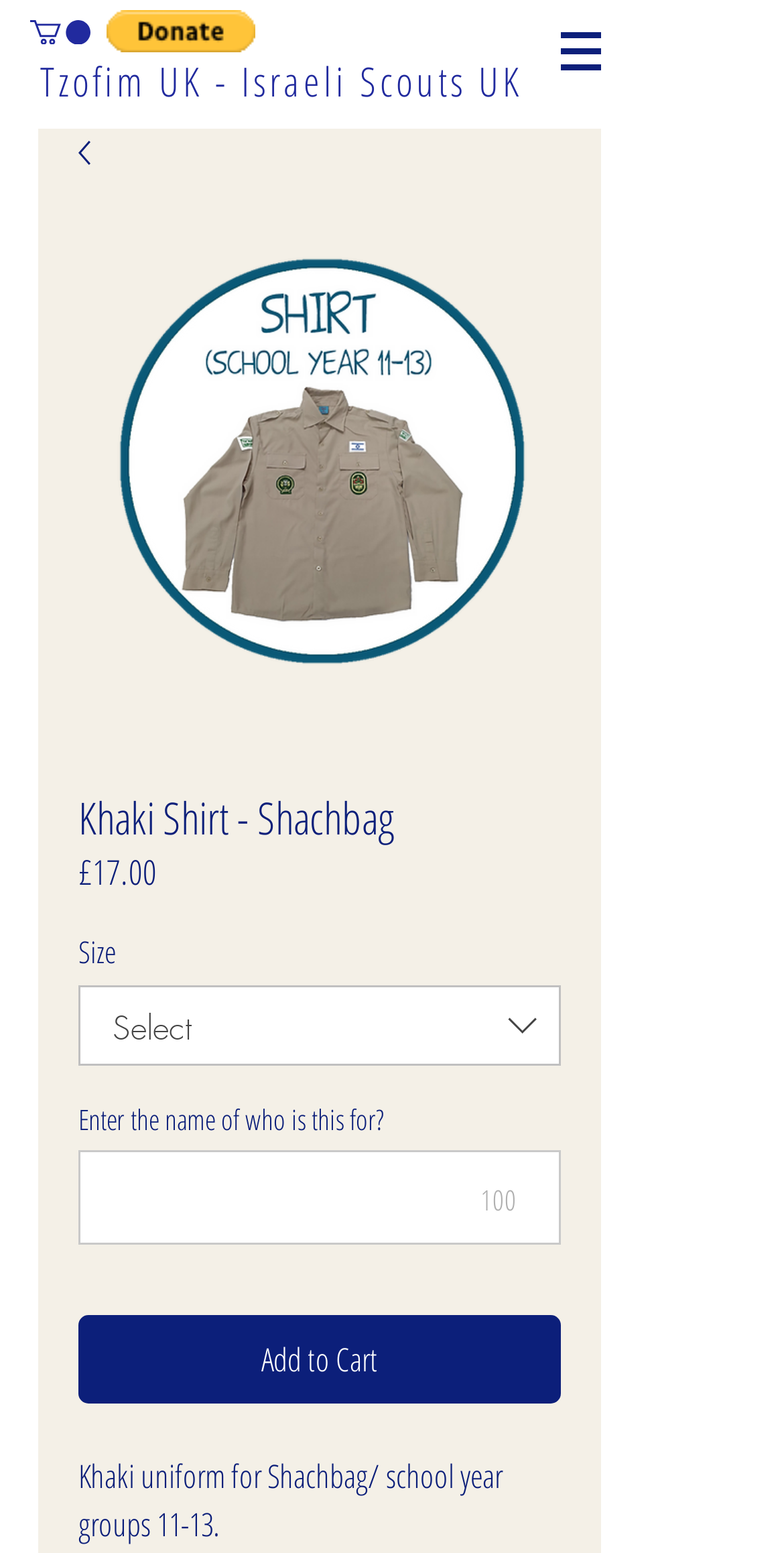Find the bounding box of the UI element described as: "alt="PayPal Button" aria-label="Donate via PayPal"". The bounding box coordinates should be given as four float values between 0 and 1, i.e., [left, top, right, bottom].

[0.136, 0.006, 0.326, 0.034]